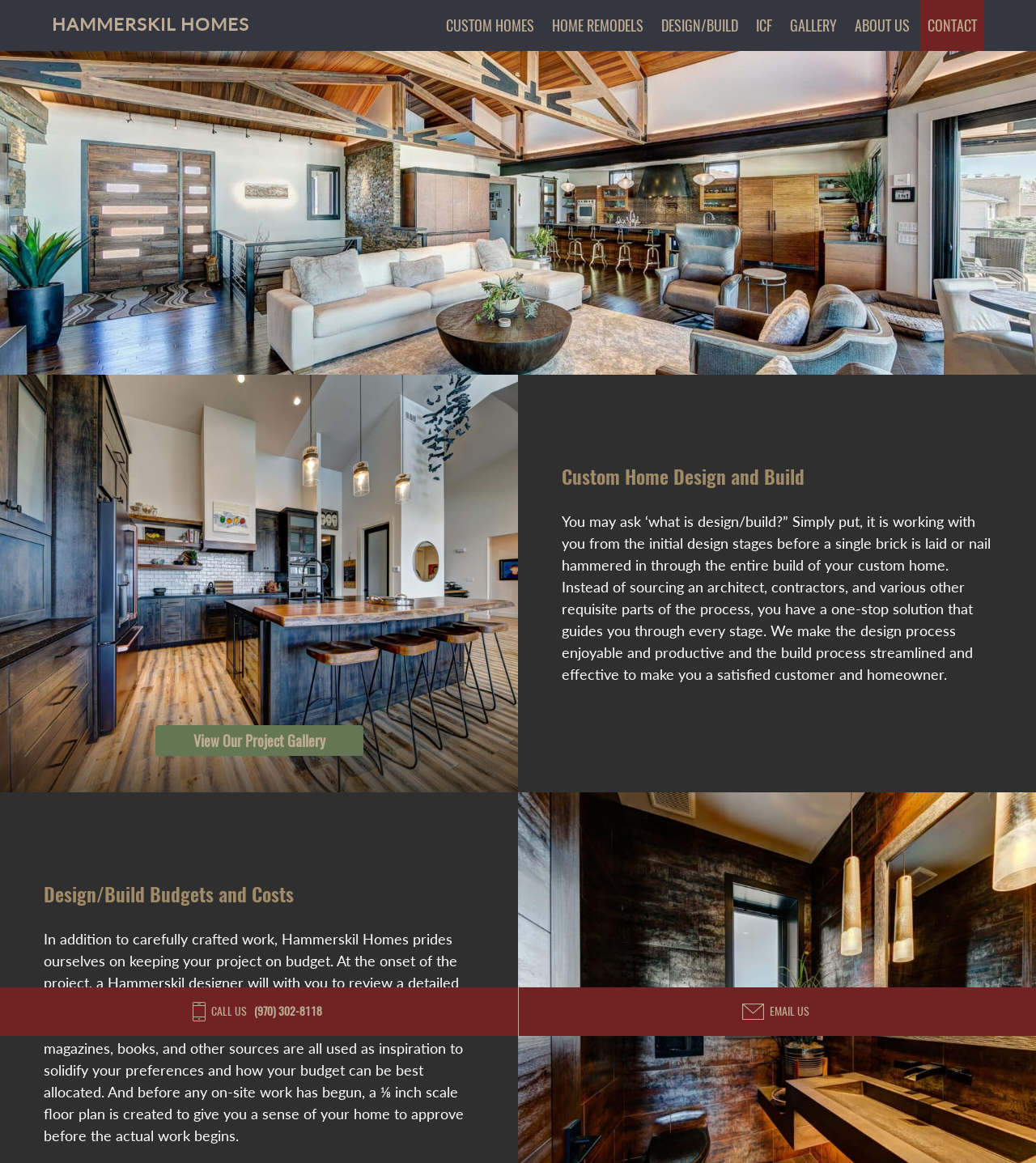Determine the bounding box coordinates for the clickable element to execute this instruction: "Learn about design/build process". Provide the coordinates as four float numbers between 0 and 1, i.e., [left, top, right, bottom].

[0.542, 0.397, 0.958, 0.422]